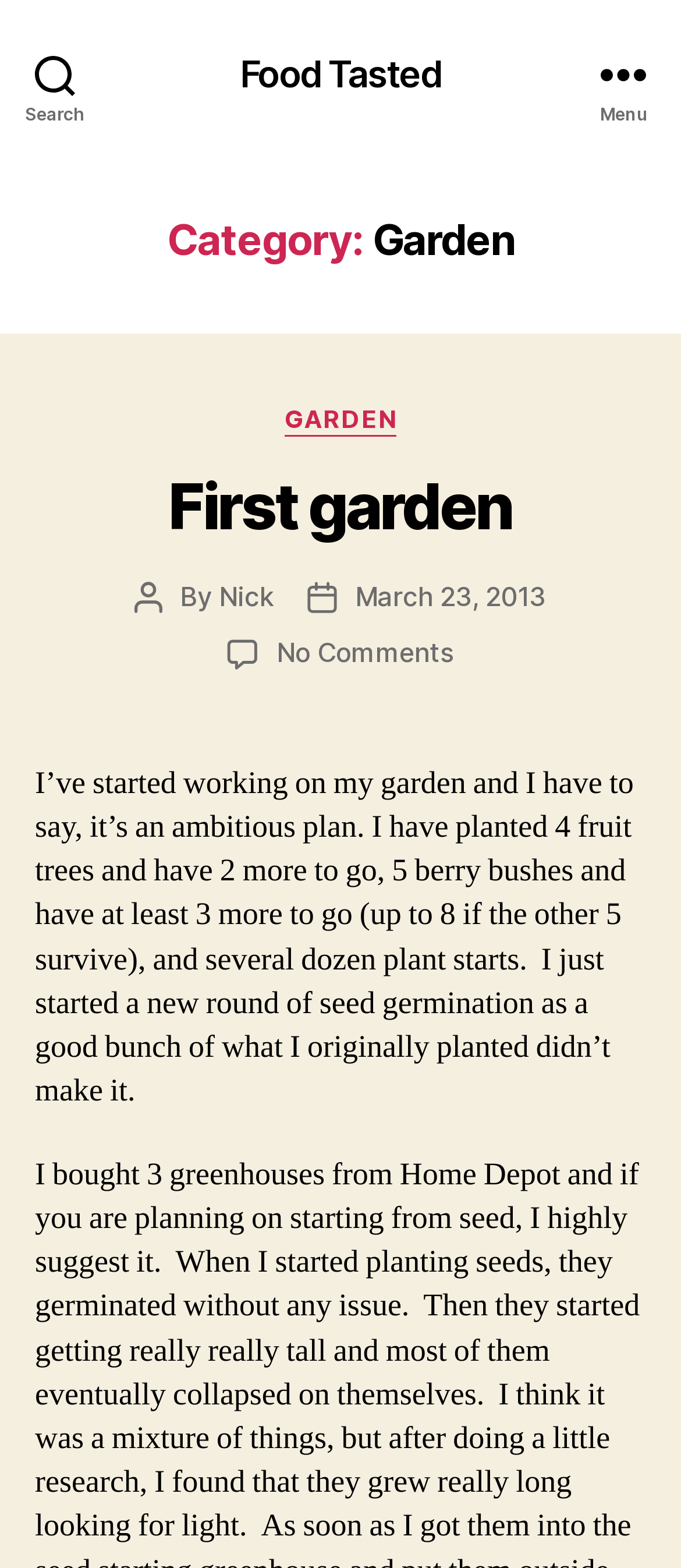How many fruit trees has the author planted?
Ensure your answer is thorough and detailed.

I read the text in the main content area and found the sentence that says 'I have planted 4 fruit trees and have 2 more to go...'.